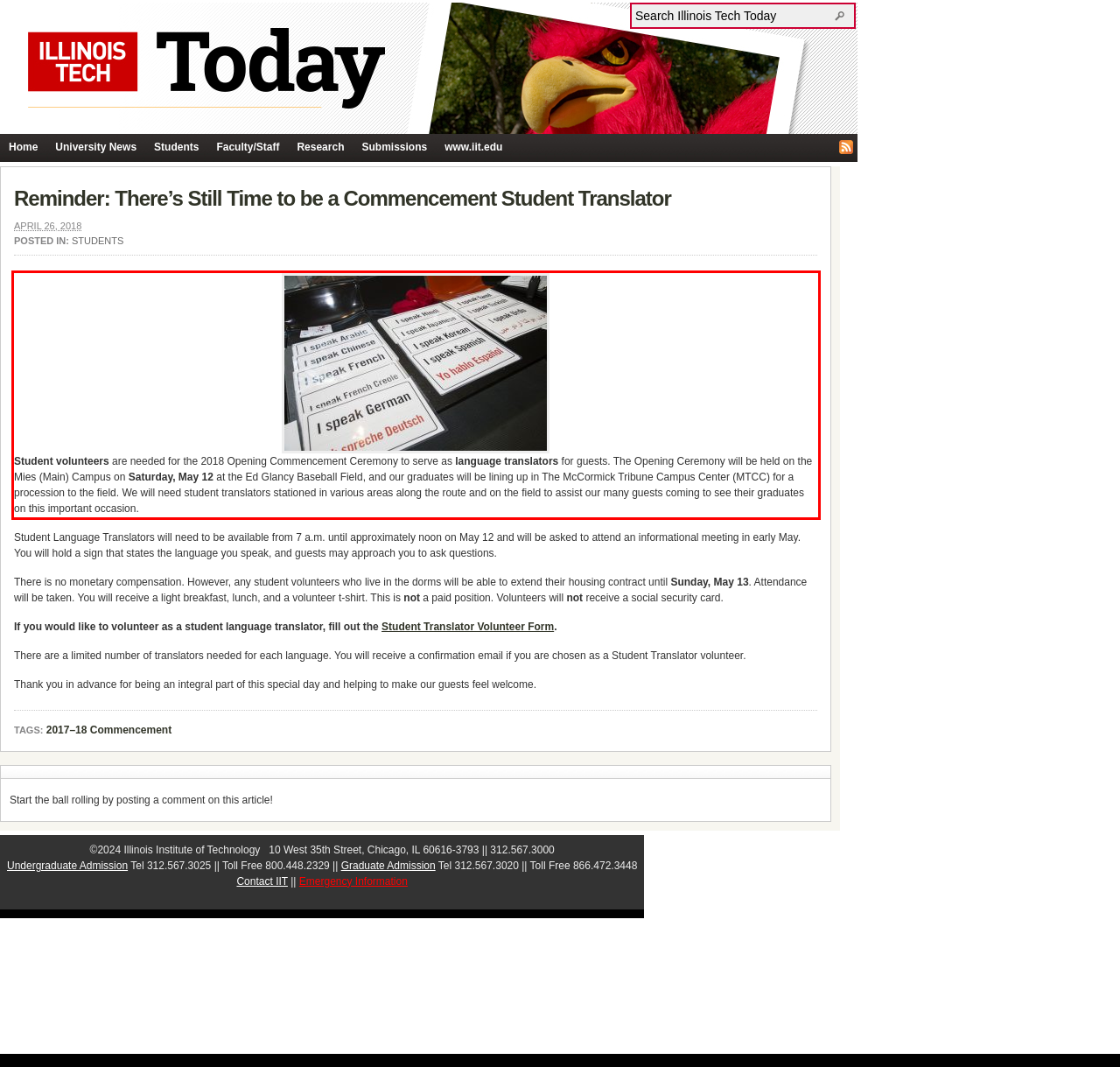There is a screenshot of a webpage with a red bounding box around a UI element. Please use OCR to extract the text within the red bounding box.

Student volunteers are needed for the 2018 Opening Commencement Ceremony to serve as language translators for guests. The Opening Ceremony will be held on the Mies (Main) Campus on Saturday, May 12 at the Ed Glancy Baseball Field, and our graduates will be lining up in The McCormick Tribune Campus Center (MTCC) for a procession to the field. We will need student translators stationed in various areas along the route and on the field to assist our many guests coming to see their graduates on this important occasion.